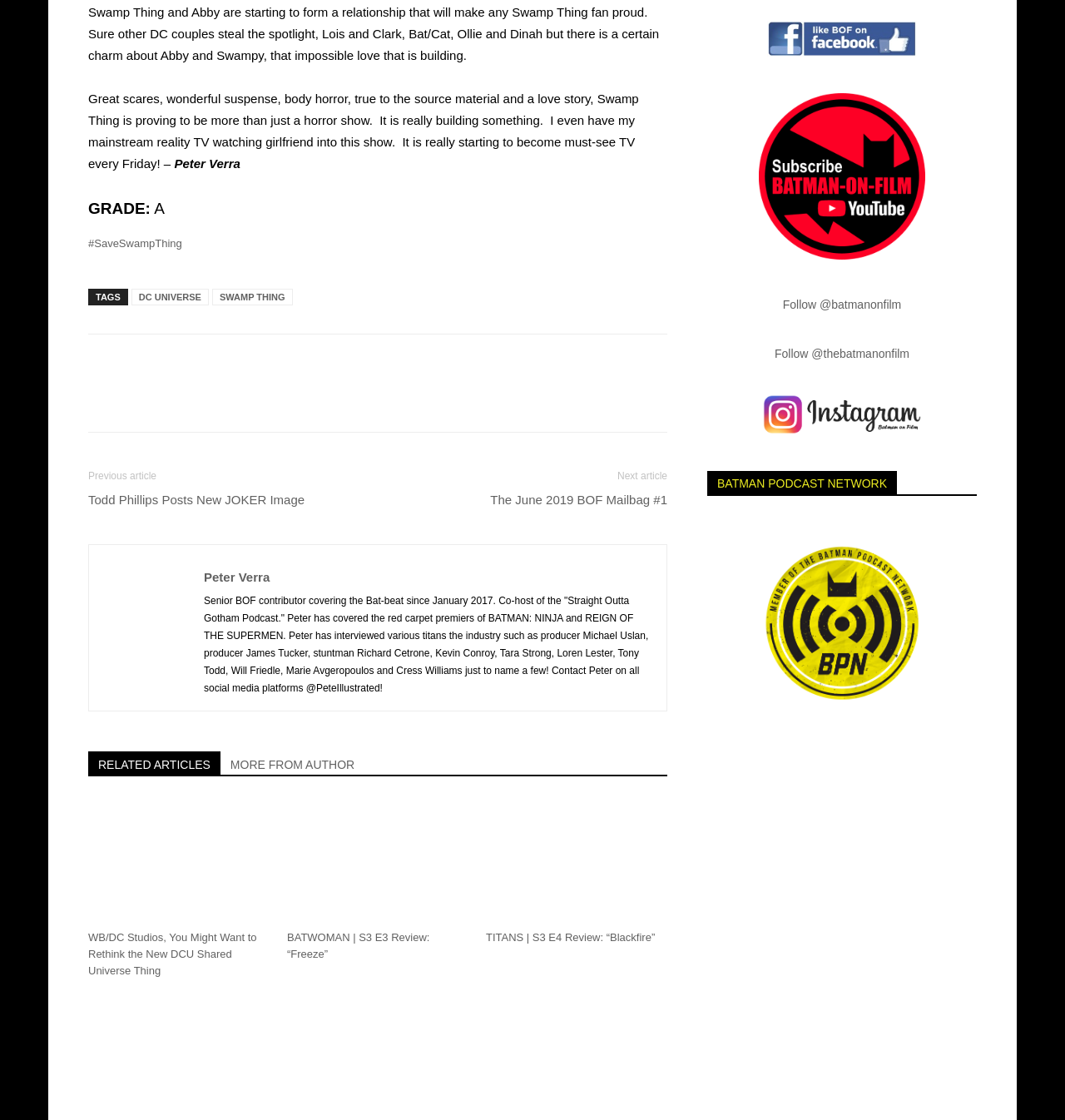Identify the bounding box for the given UI element using the description provided. Coordinates should be in the format (top-left x, top-left y, bottom-right x, bottom-right y) and must be between 0 and 1. Here is the description: RELATED ARTICLES

[0.083, 0.671, 0.207, 0.692]